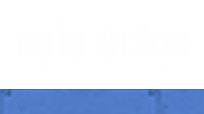Produce a meticulous caption for the image.

The image features the logo of "NOLA Detox and Recovery Center," symbolizing their commitment to providing addiction detox services in New Orleans. The logo is prominently displayed against a blue background, reflecting the center's focus on recovery and support. This visual representation underscores the center's mission to help individuals initiate their journey towards healing and sobriety as they open their doors to patients in need.